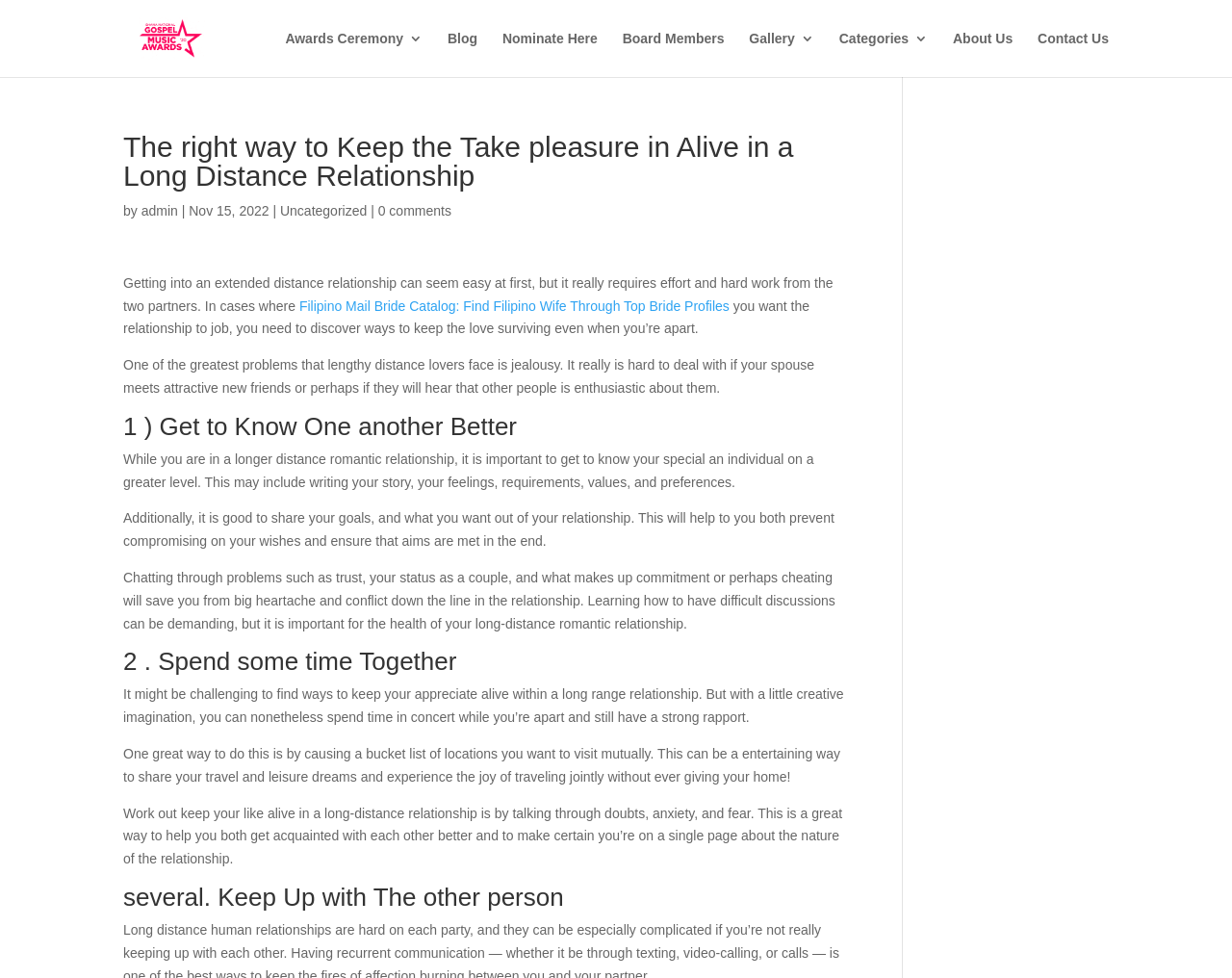Please answer the following question using a single word or phrase: 
What is one of the greatest problems faced by long distance lovers?

Jealousy